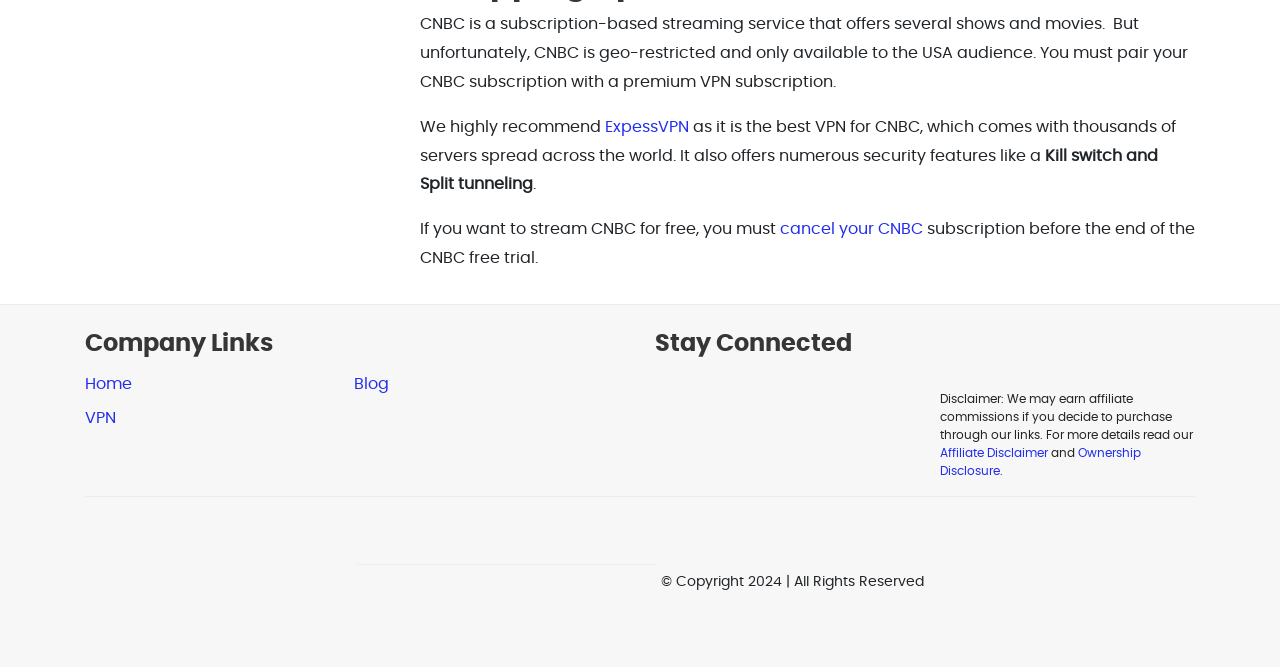What is the purpose of the Kill switch feature?
Refer to the screenshot and answer in one word or phrase.

Security feature